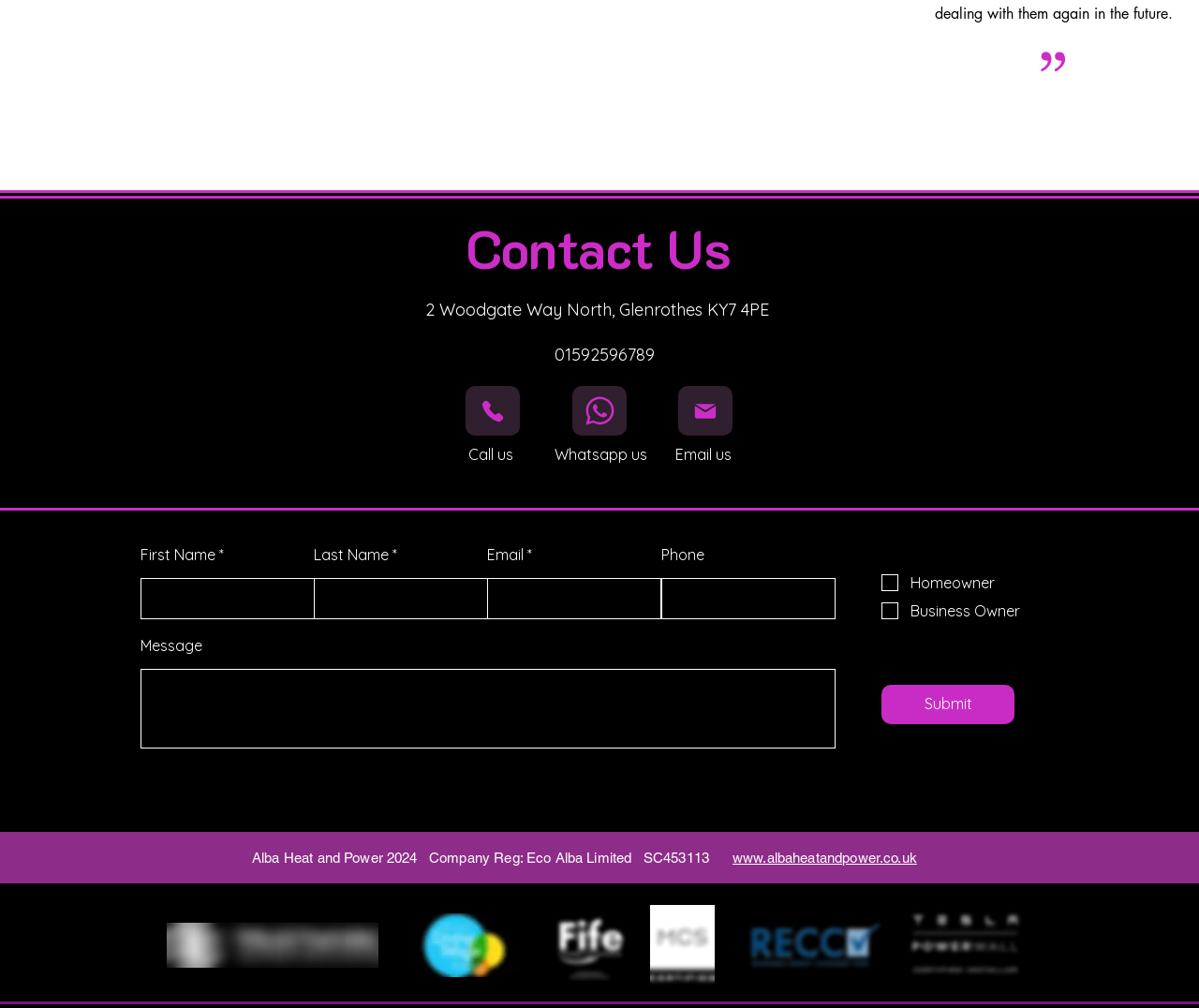Locate the bounding box coordinates of the element that should be clicked to execute the following instruction: "Click the 'Submit' button".

[0.735, 0.679, 0.846, 0.718]